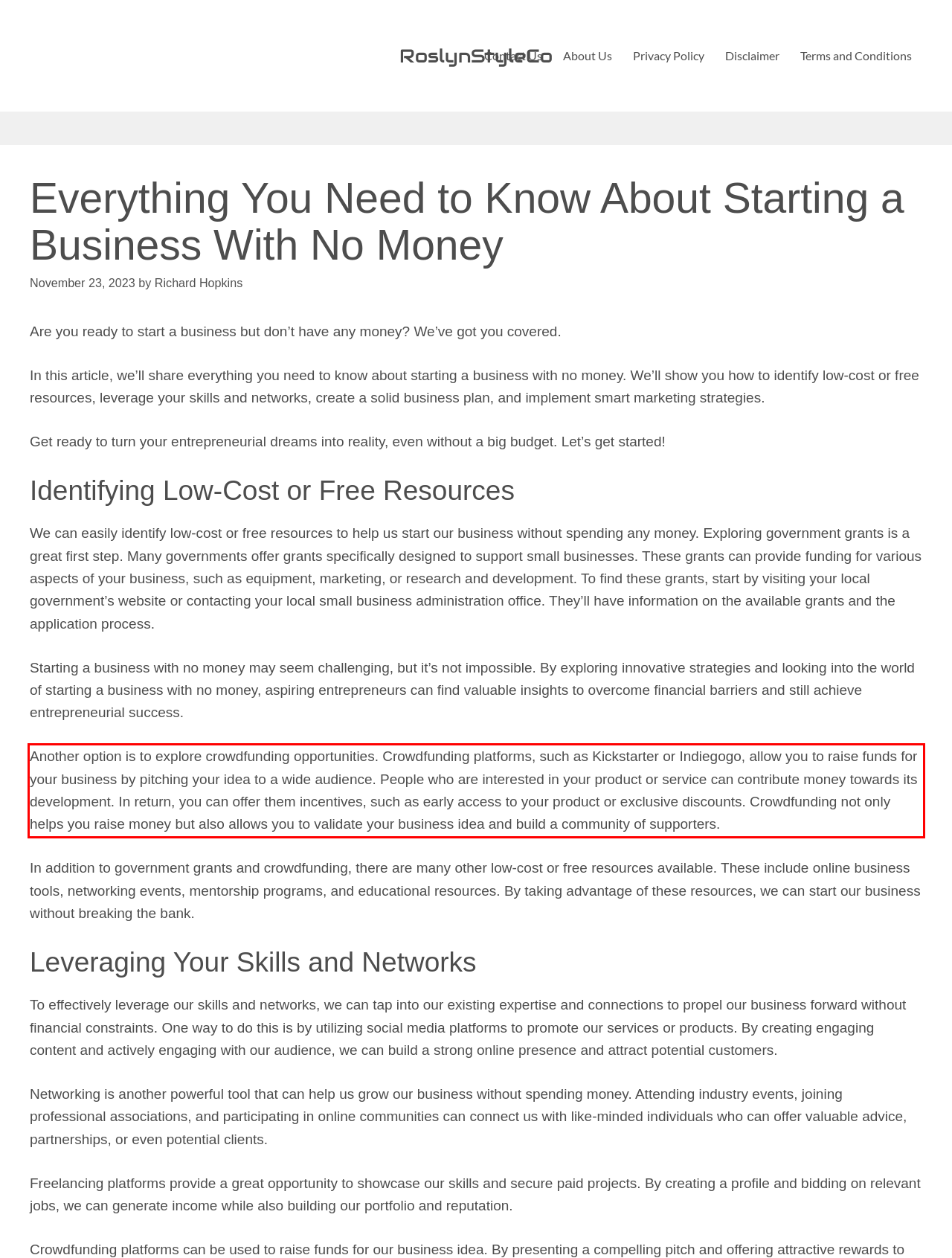You have a screenshot of a webpage with a red bounding box. Identify and extract the text content located inside the red bounding box.

Another option is to explore crowdfunding opportunities. Crowdfunding platforms, such as Kickstarter or Indiegogo, allow you to raise funds for your business by pitching your idea to a wide audience. People who are interested in your product or service can contribute money towards its development. In return, you can offer them incentives, such as early access to your product or exclusive discounts. Crowdfunding not only helps you raise money but also allows you to validate your business idea and build a community of supporters.